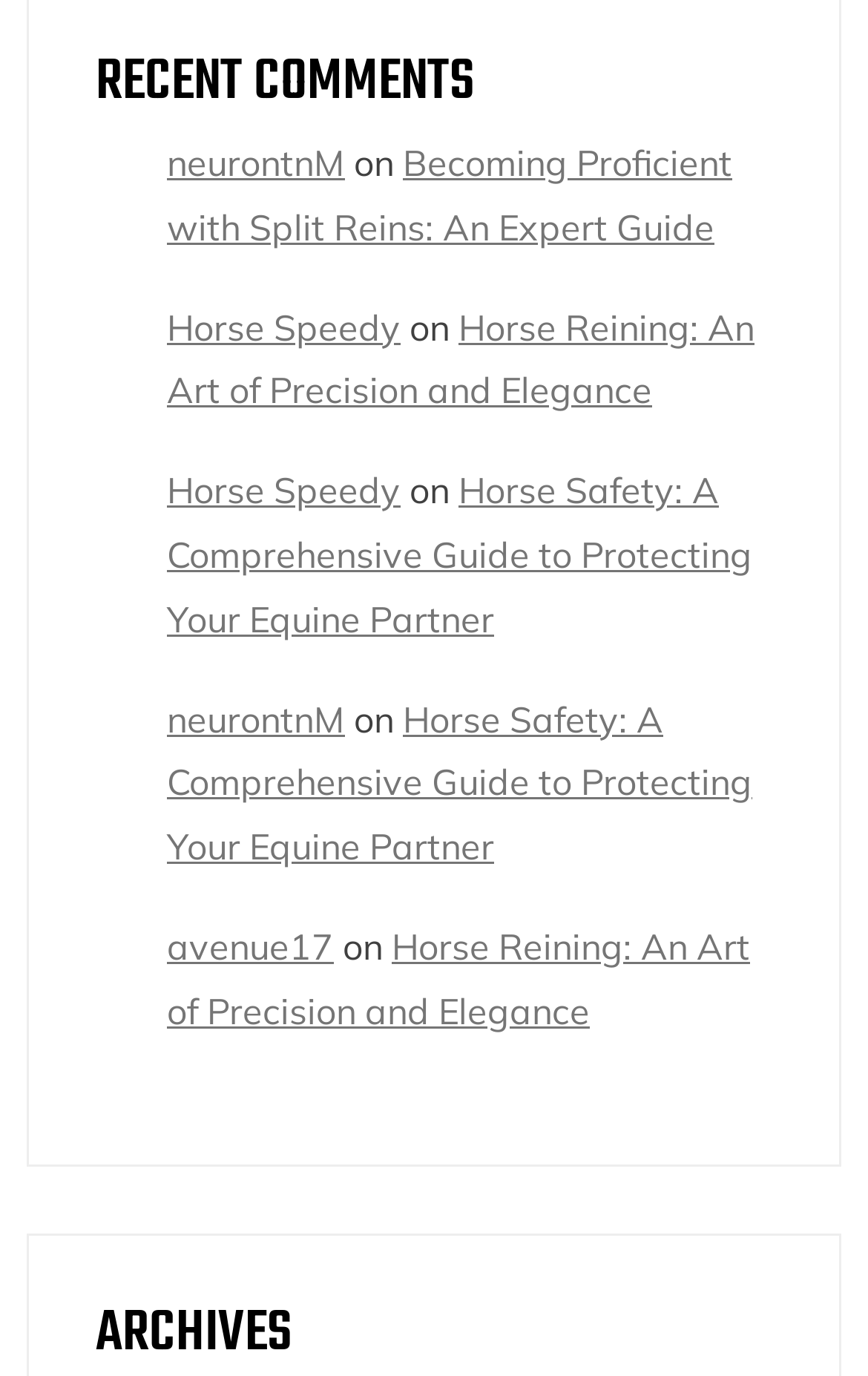Provide a brief response in the form of a single word or phrase:
How many articles are there in the RECENT COMMENTS section?

4